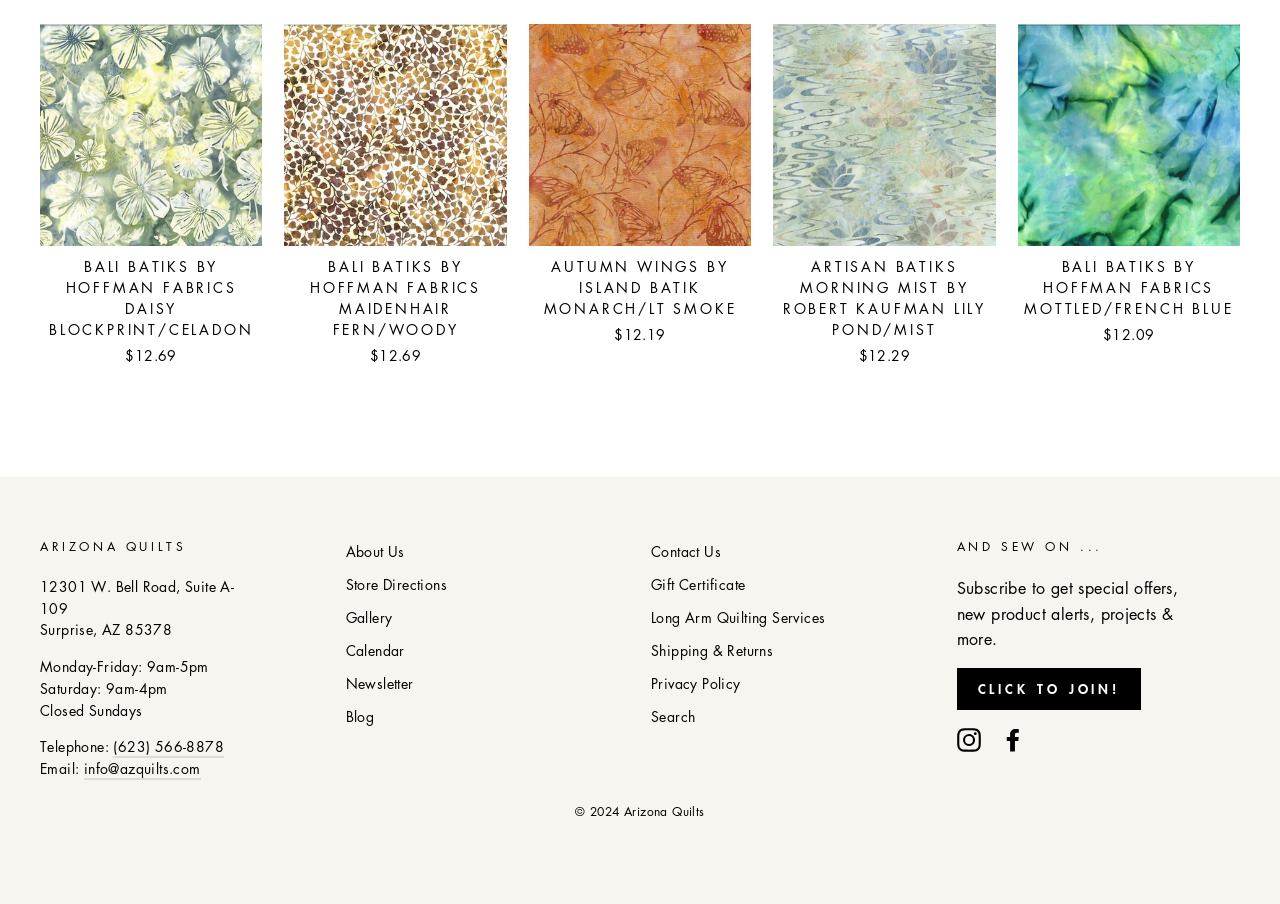What is the phone number of the store?
Relying on the image, give a concise answer in one word or a brief phrase.

(623) 566-8878